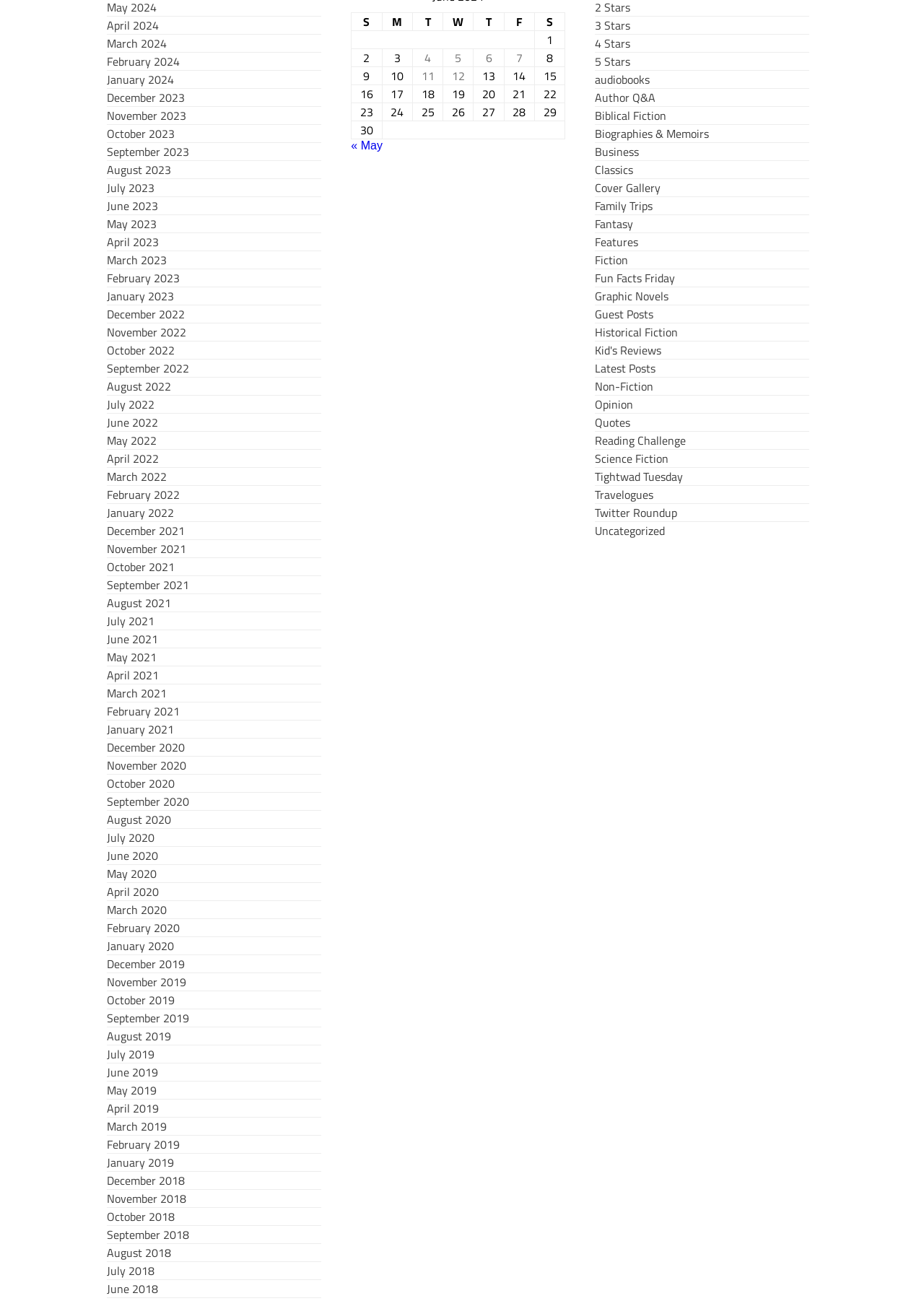What type of links are listed on the webpage?
Give a one-word or short-phrase answer derived from the screenshot.

Month links